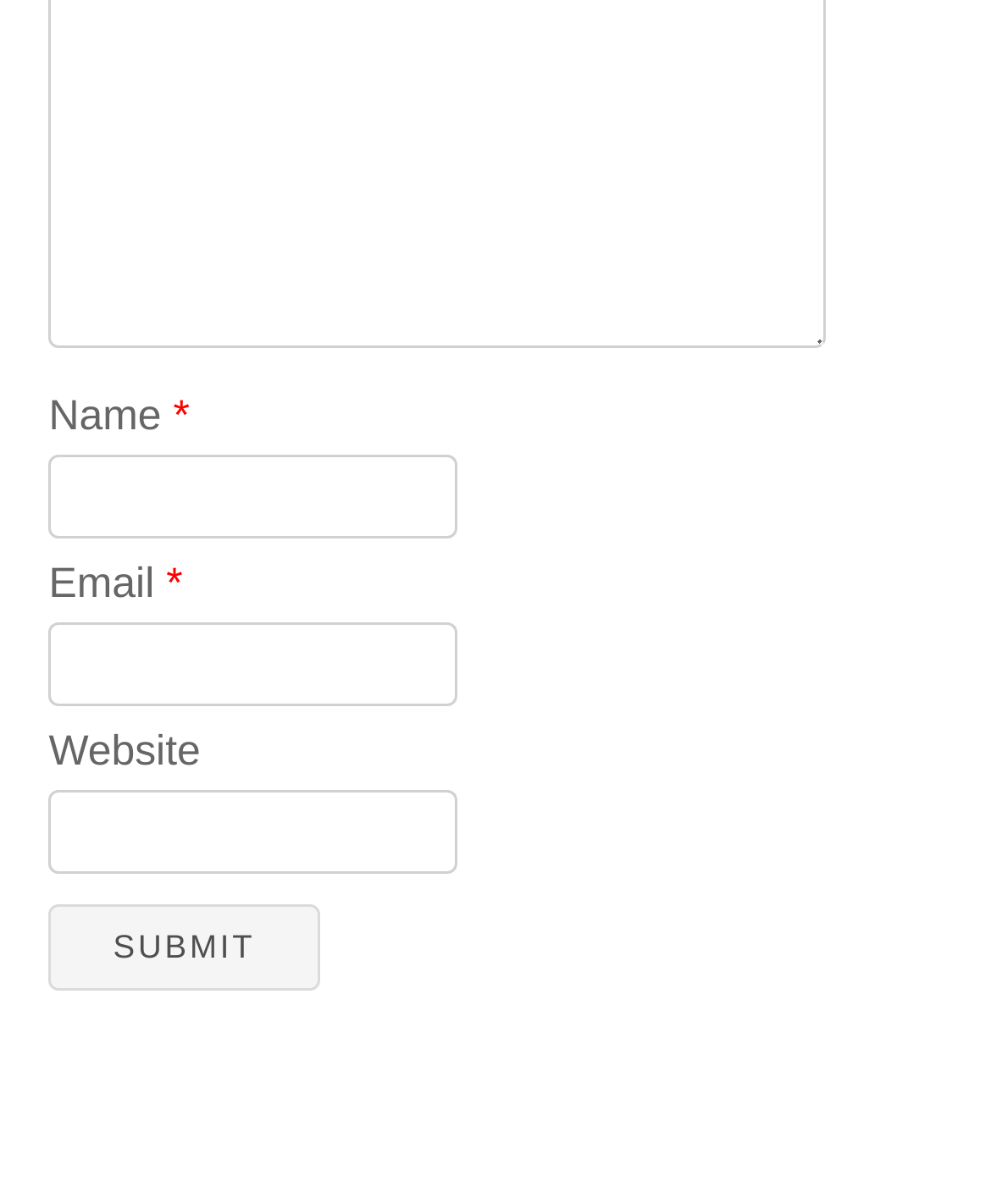Please study the image and answer the question comprehensively:
What is the label of the required field?

The label of the required field is 'Email' because it is the only field with an asterisk (*) symbol next to it, indicated by the 'StaticText' element '*'.